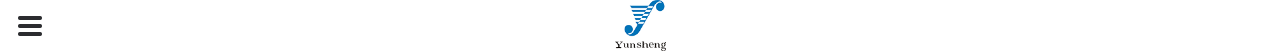Please examine the image and answer the question with a detailed explanation:
What font style is used for the brand name 'Yunsheng'?

The brand name 'Yunsheng' is displayed in a modern font, also in blue, emphasizing the company's commitment to quality and craftsmanship in their products.